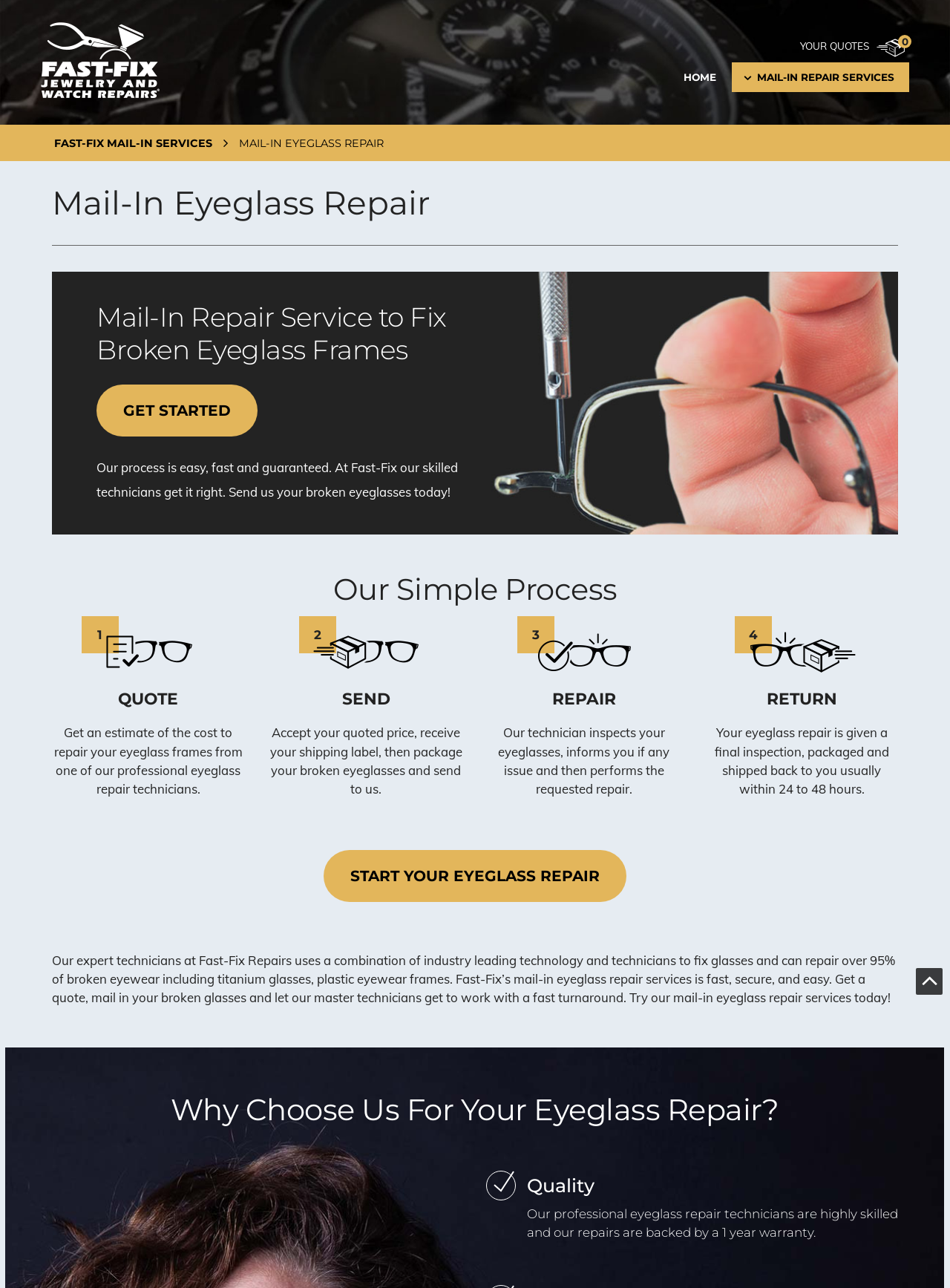Please use the details from the image to answer the following question comprehensively:
What percentage of broken eyewear can Fast-Fix repair?

The percentage of broken eyewear that Fast-Fix can repair can be found in the text 'Fast-Fix Repairs uses a combination of industry leading technology and technicians to fix glasses and can repair over 95% of broken eyewear including titanium glasses, plastic eyewear frames.'.